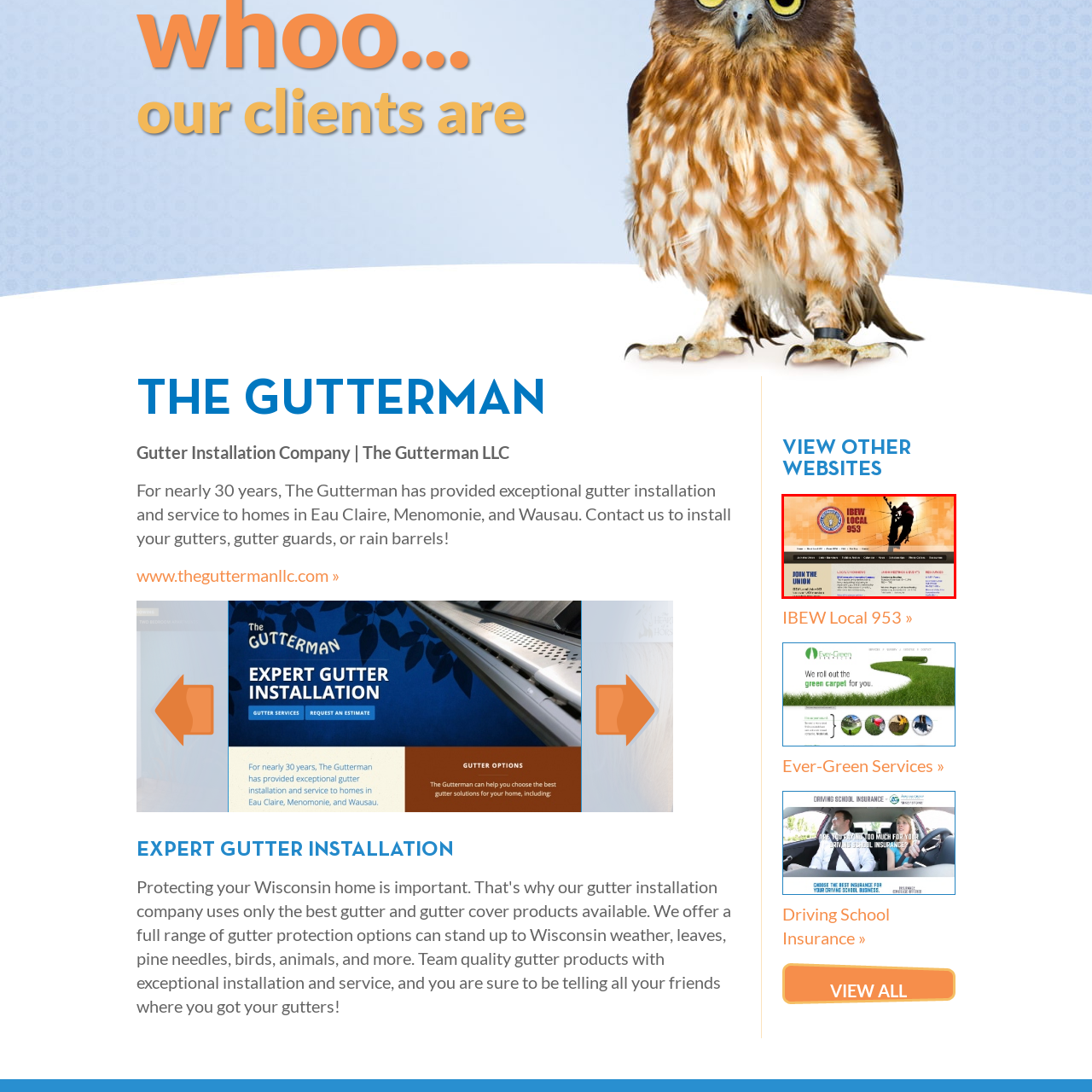What is the purpose of the navigation elements on the page?
Examine the image highlighted by the red bounding box and provide a thorough and detailed answer based on your observations.

The navigation elements on the page are designed to provide accessibility to various resources, including local exchanges and educational materials, reaffirming IBEW Local 953's commitment to fostering growth and opportunity for its members in the electrical trade.